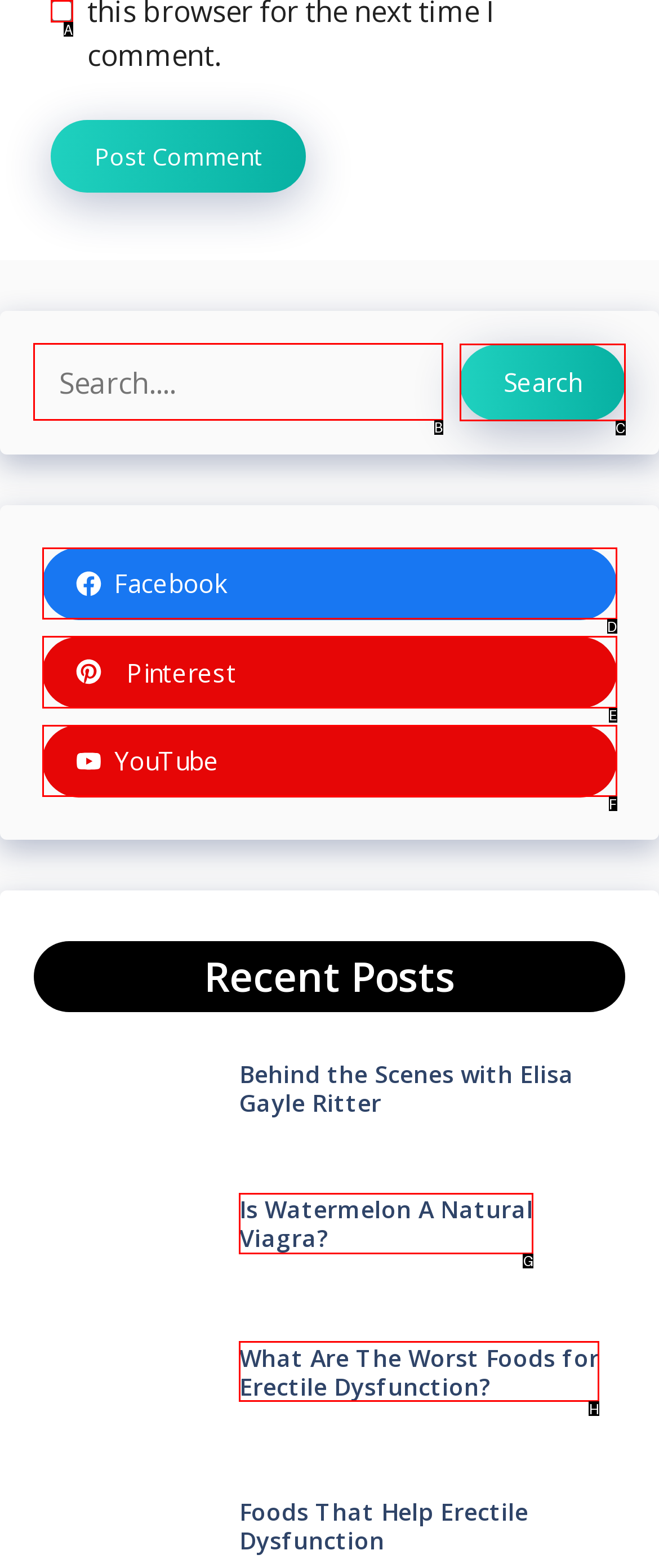For the task "Search for something", which option's letter should you click? Answer with the letter only.

B